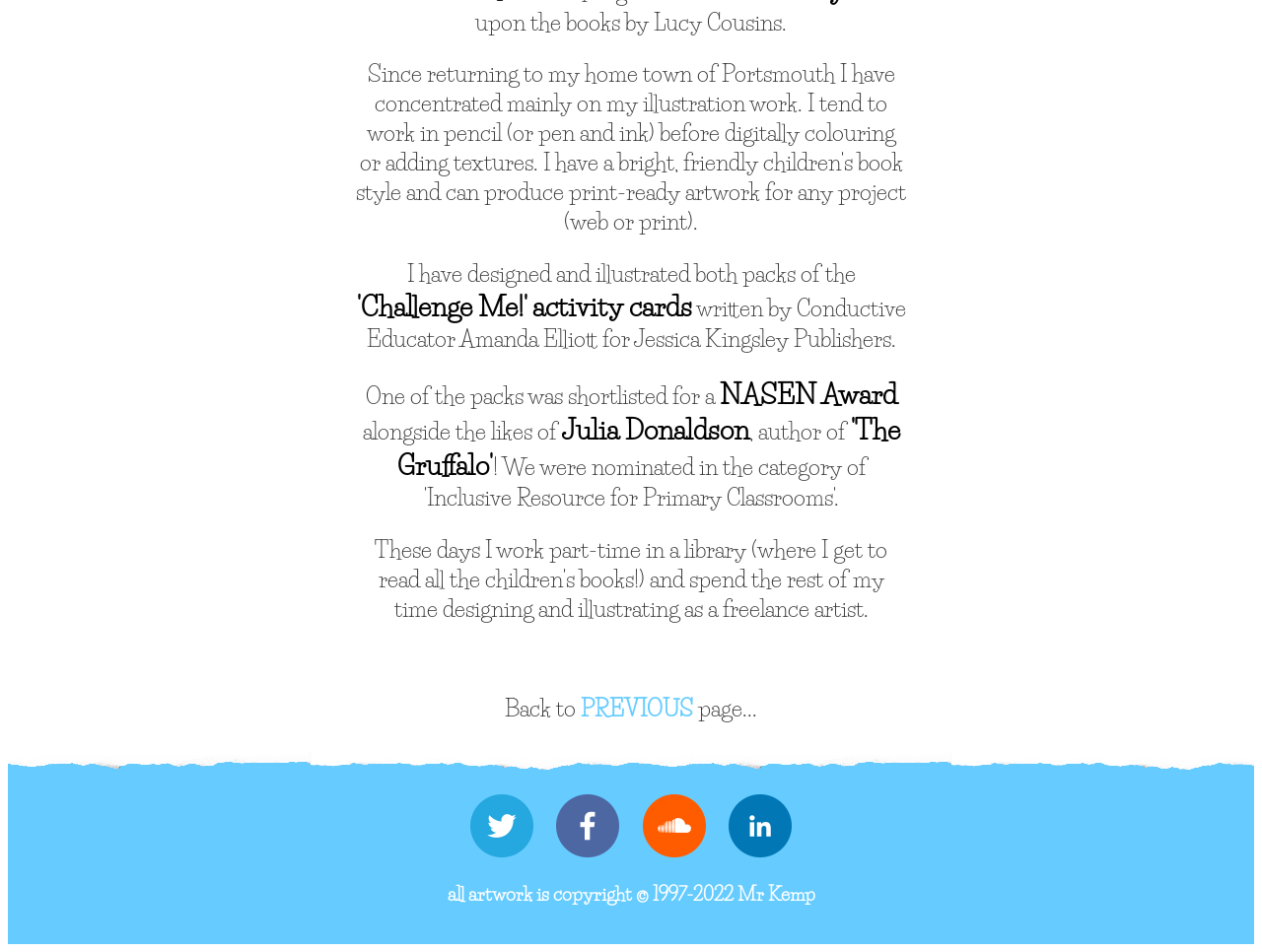What social media platforms are linked?
Answer with a single word or phrase, using the screenshot for reference.

Twitter, Facebook, Soundcloud, Linkedin